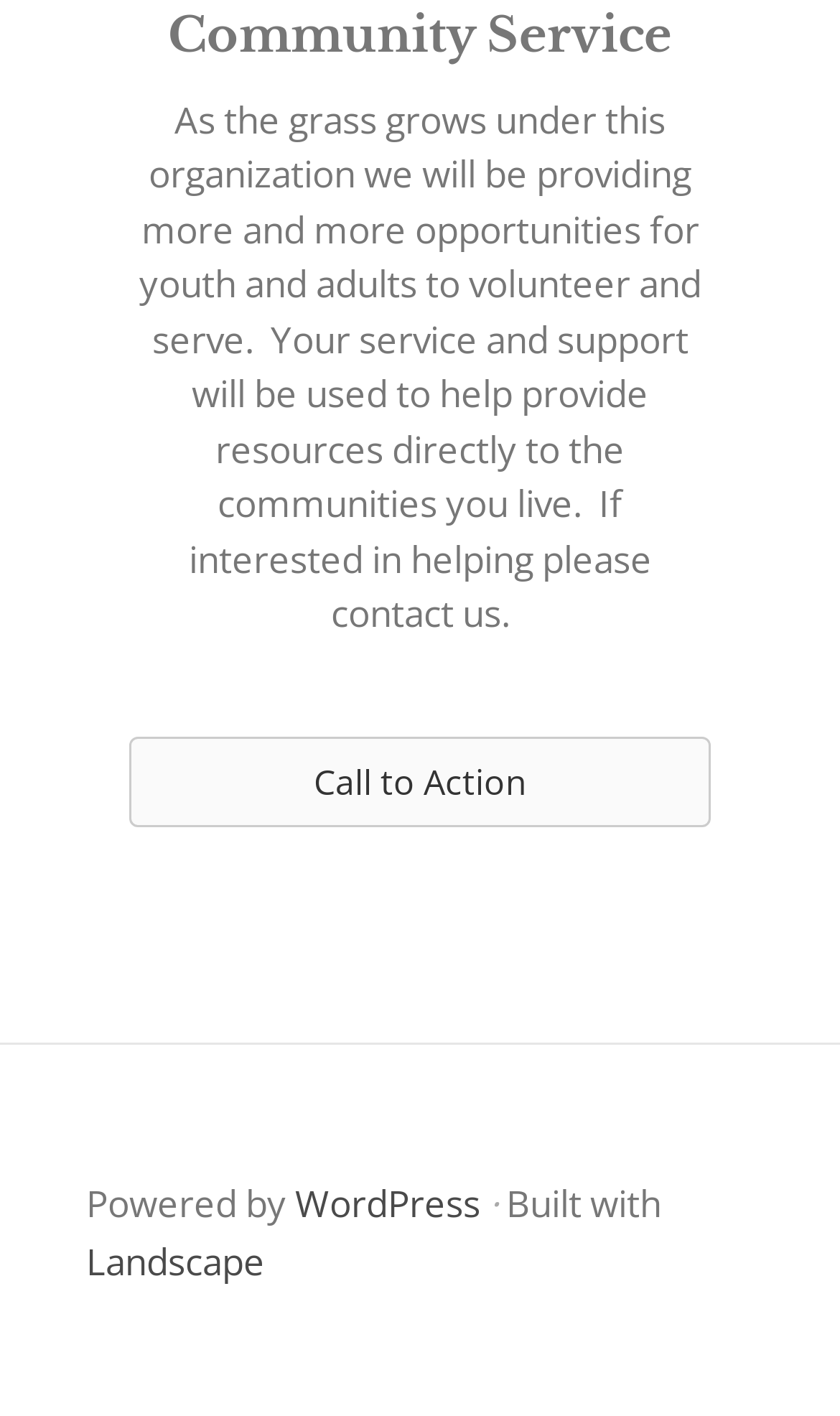What is the purpose of this organization?
Provide a concise answer using a single word or phrase based on the image.

To provide opportunities for youth and adults to volunteer and serve